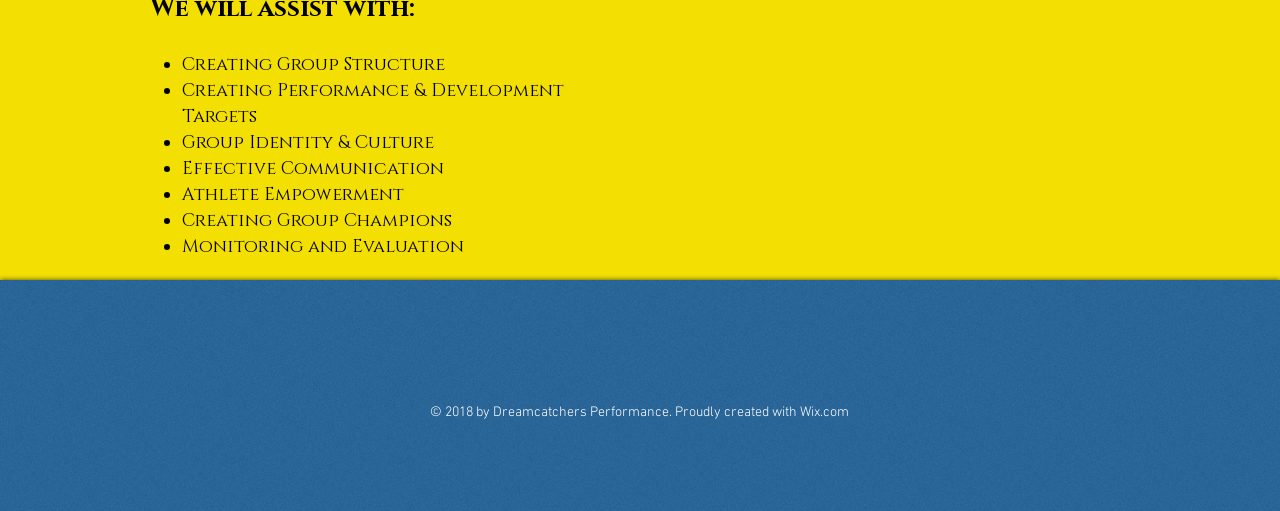Provide a one-word or short-phrase response to the question:
What is the copyright year of the webpage?

2018